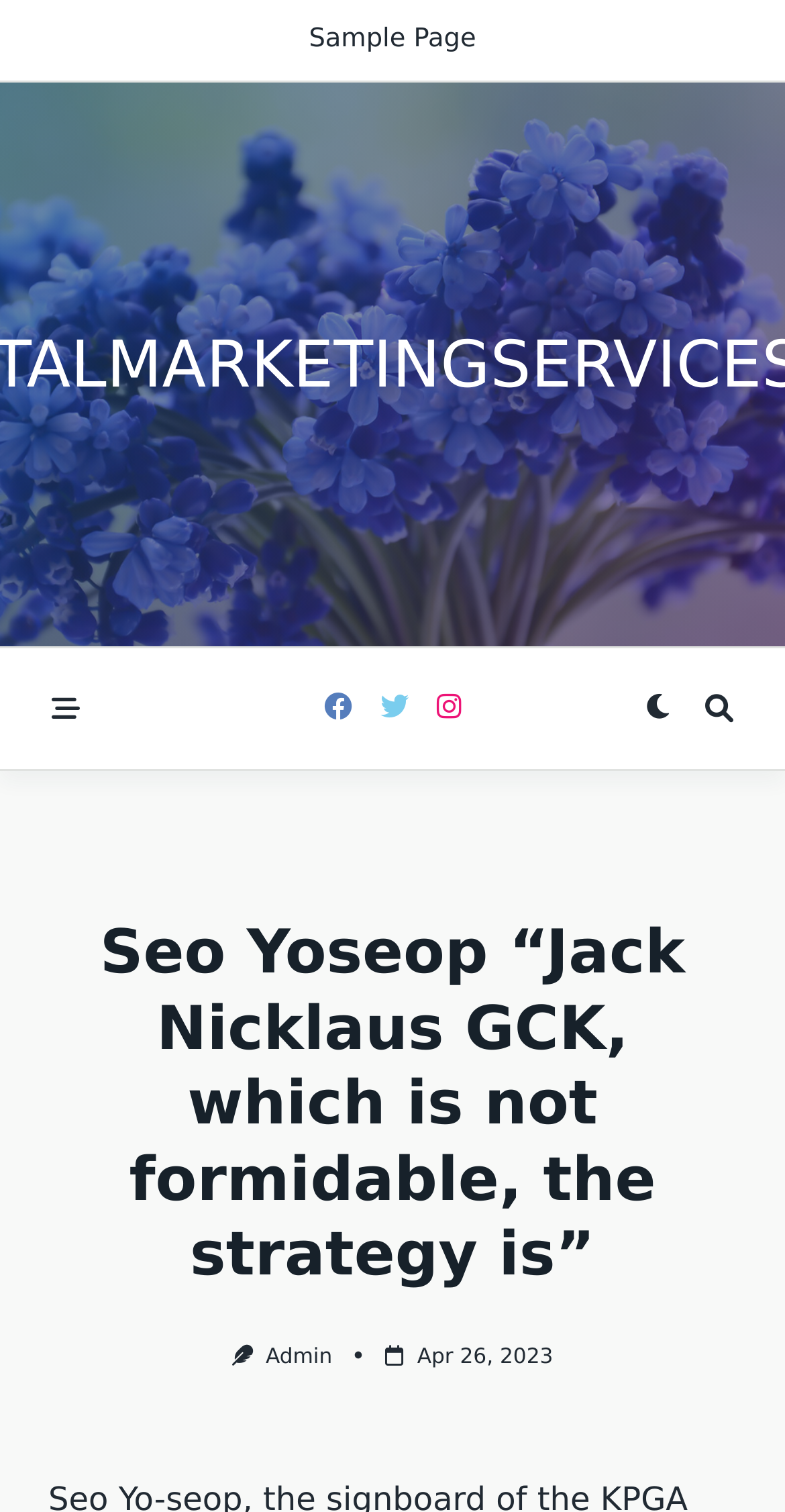Elaborate on the information and visuals displayed on the webpage.

The webpage appears to be an article or news page about Seo Yoseop, a Korean golfer. At the top, there is a header section that spans the entire width of the page, containing the title "Seo Yoseop “Jack Nicklaus GCK, which is not formidable, the strategy is”" in a large font. Below the title, there are three links: "Admin", an image, and a timestamp "Apr 26, 2023".

On the top-left corner, there is a link "Sample Page" and a button with an icon. On the top-right corner, there are three more links with icons and two buttons with icons. These elements are likely part of the page's navigation or social media links.

The main content of the page is not explicitly described in the accessibility tree, but based on the meta description, it likely contains an article or interview about Seo Yoseop's challenge for his first win of the season.